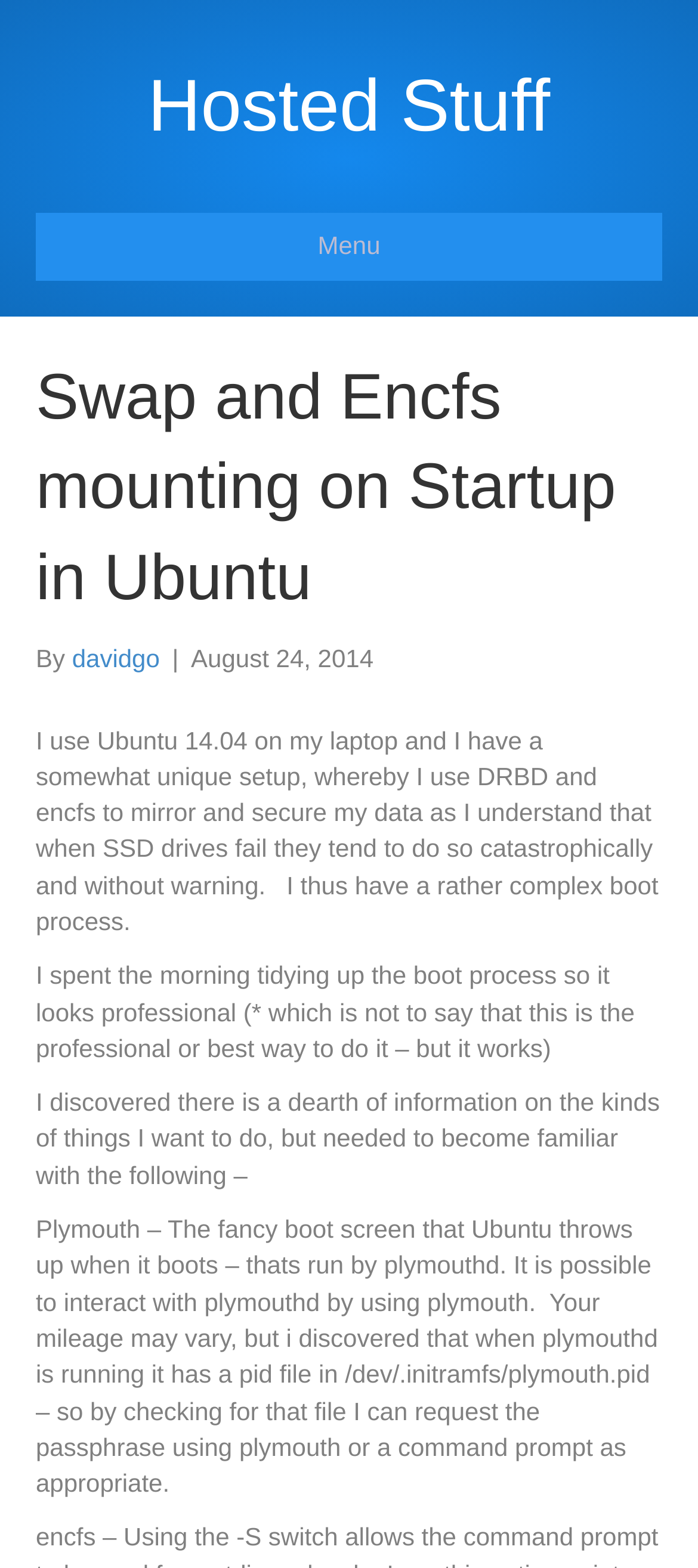Can you extract the primary headline text from the webpage?

Swap and Encfs mounting on Startup in Ubuntu